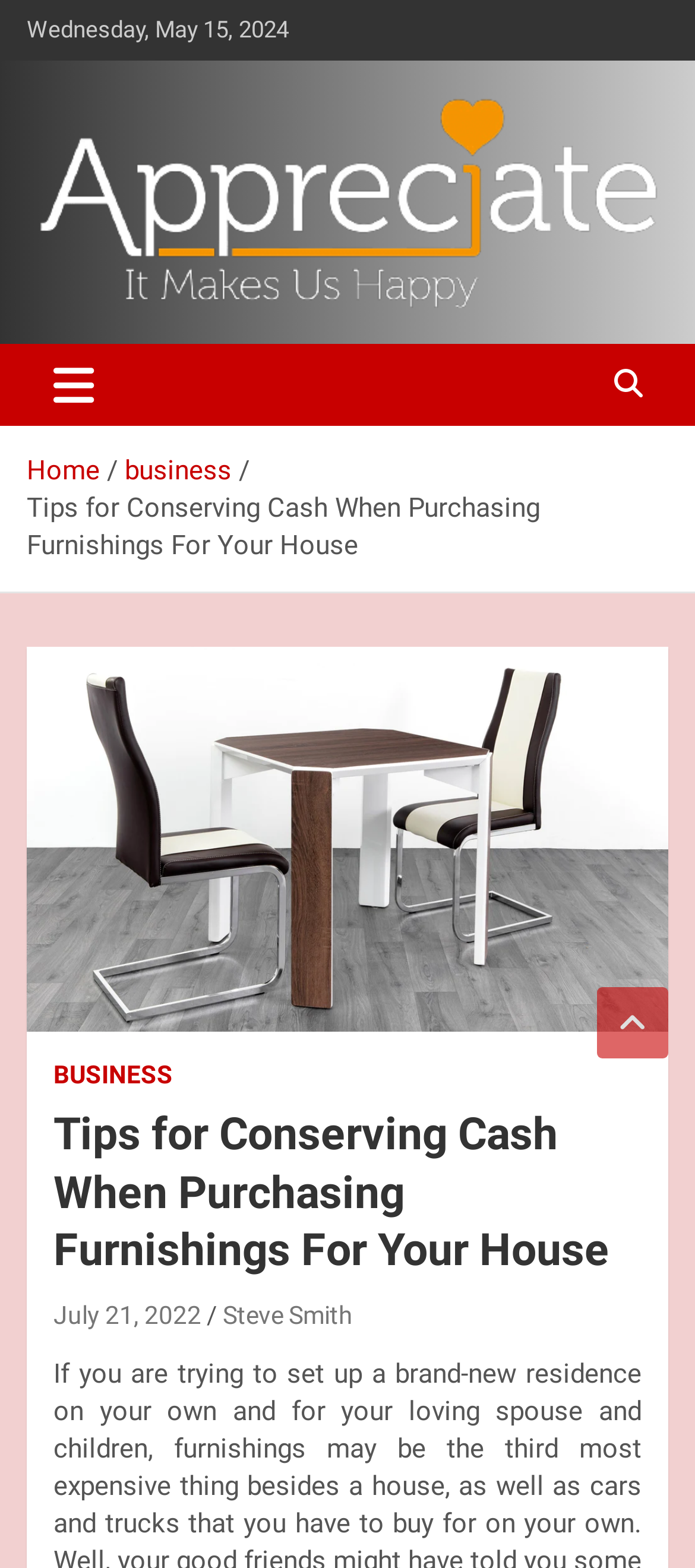Please specify the coordinates of the bounding box for the element that should be clicked to carry out this instruction: "go to 'Home' page". The coordinates must be four float numbers between 0 and 1, formatted as [left, top, right, bottom].

[0.038, 0.289, 0.144, 0.31]